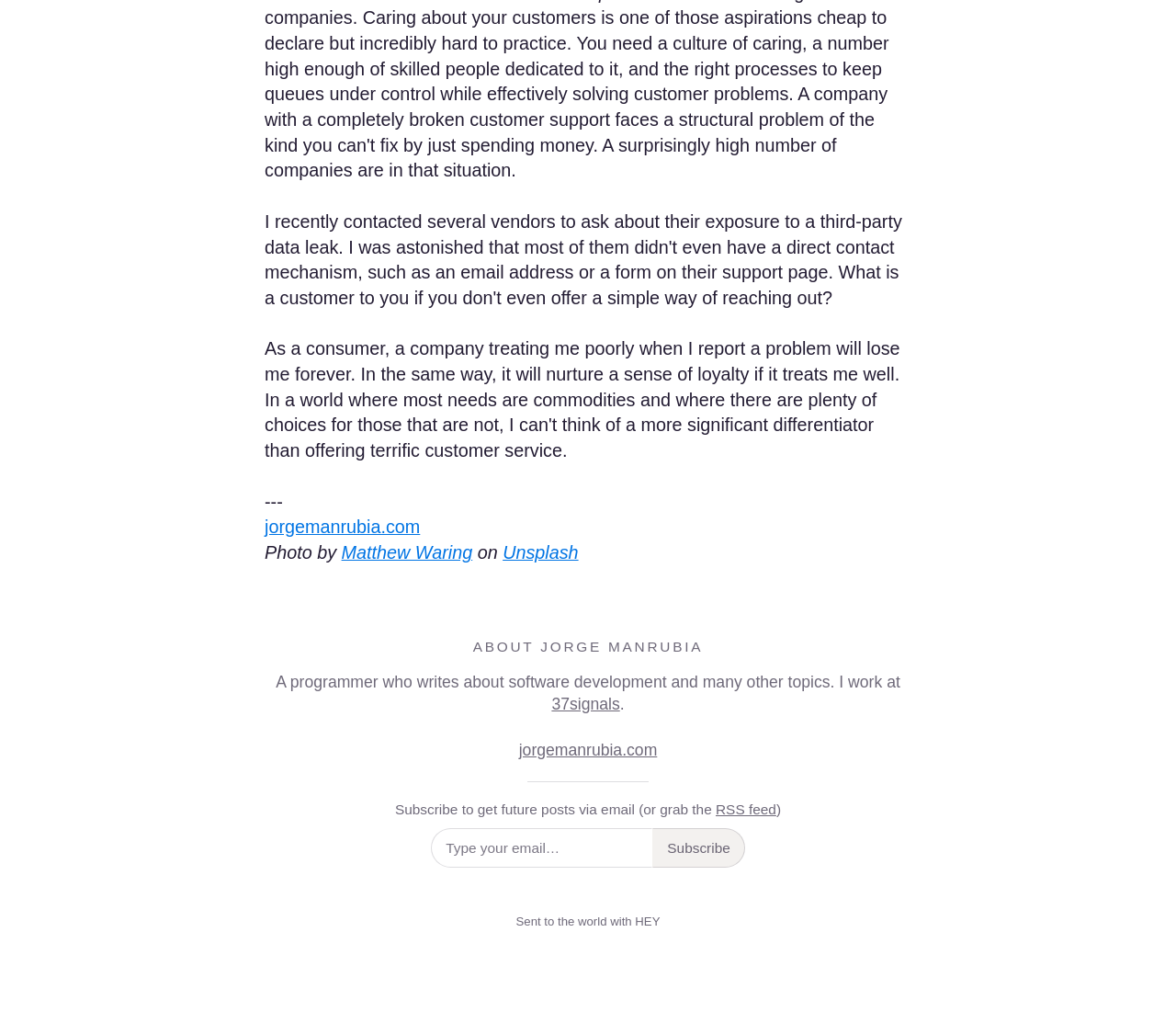What is the source of the photo?
Based on the screenshot, provide a one-word or short-phrase response.

Unsplash